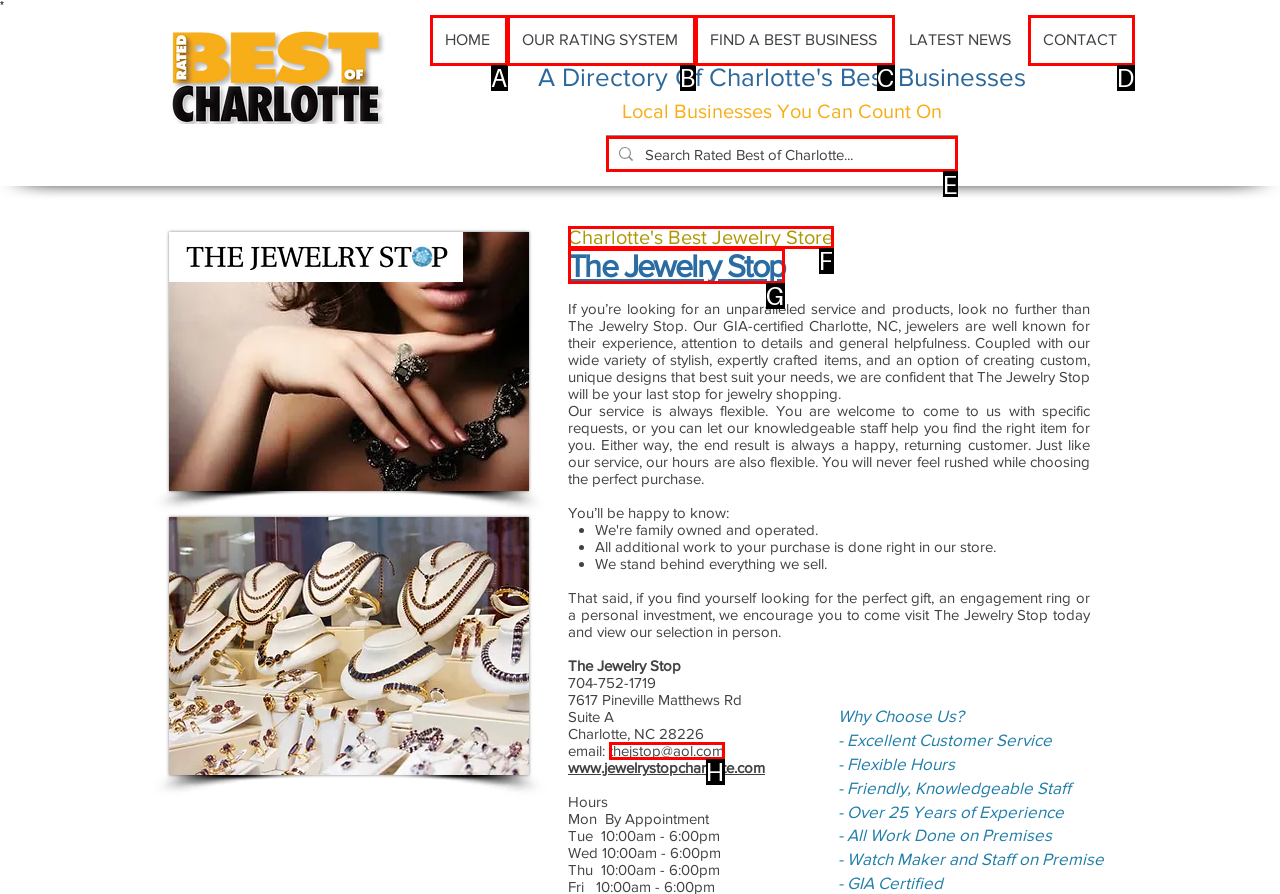Which UI element's letter should be clicked to achieve the task: Search Rated Best of Charlotte
Provide the letter of the correct choice directly.

E